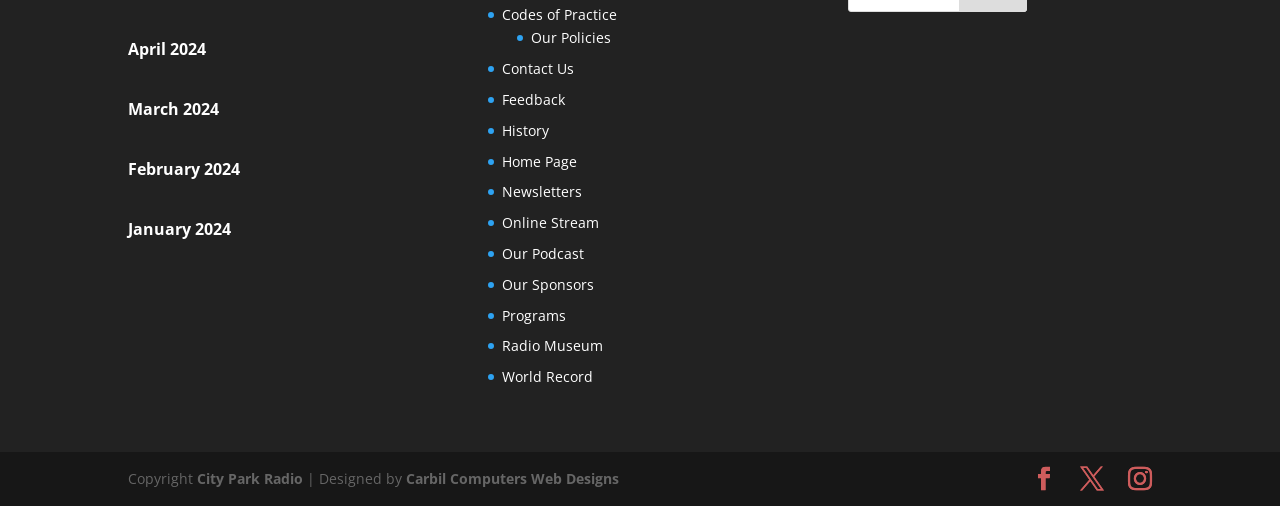Predict the bounding box of the UI element that fits this description: "Online Stream".

[0.392, 0.421, 0.468, 0.459]